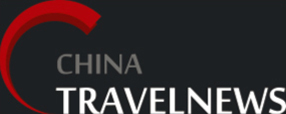Give a concise answer of one word or phrase to the question: 
What is the background color of the logo?

Dark